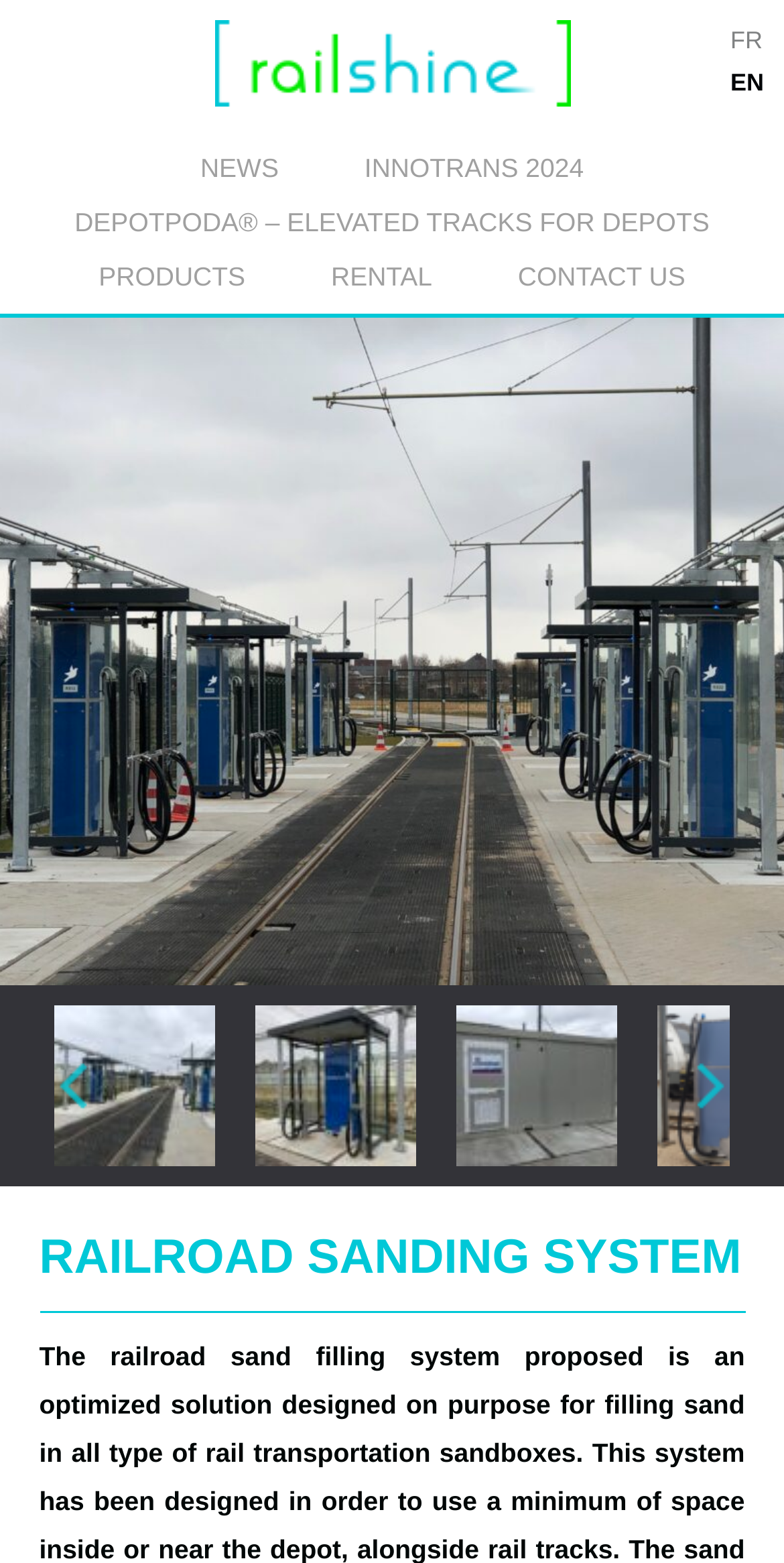Identify the main heading from the webpage and provide its text content.

RAILROAD SANDING SYSTEM